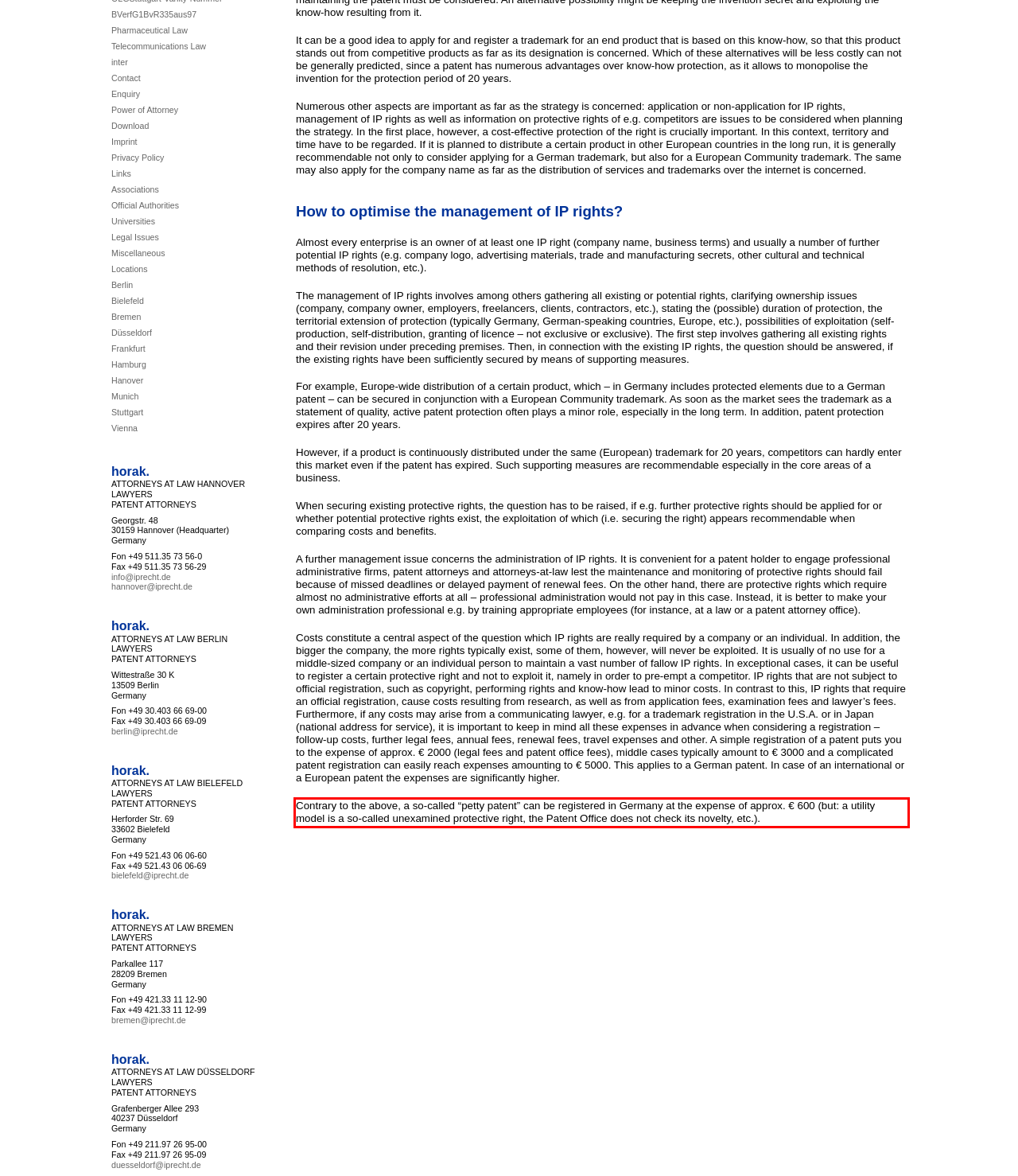You are given a screenshot of a webpage with a UI element highlighted by a red bounding box. Please perform OCR on the text content within this red bounding box.

Contrary to the above, a so-called “petty patent” can be registered in Germany at the expense of approx. € 600 (but: a utility model is a so-called unexamined protective right, the Patent Office does not check its novelty, etc.).